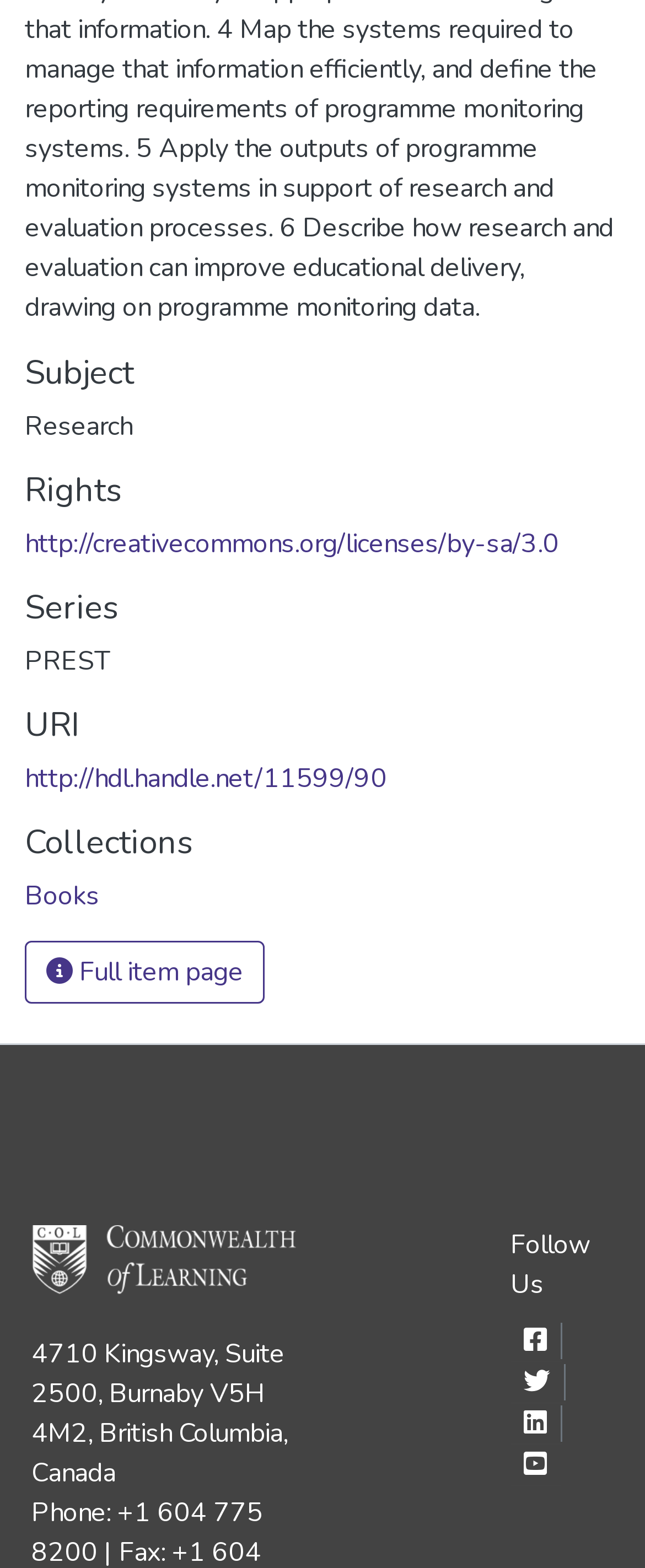Specify the bounding box coordinates of the area that needs to be clicked to achieve the following instruction: "Follow the link to the license page".

[0.038, 0.335, 0.867, 0.358]